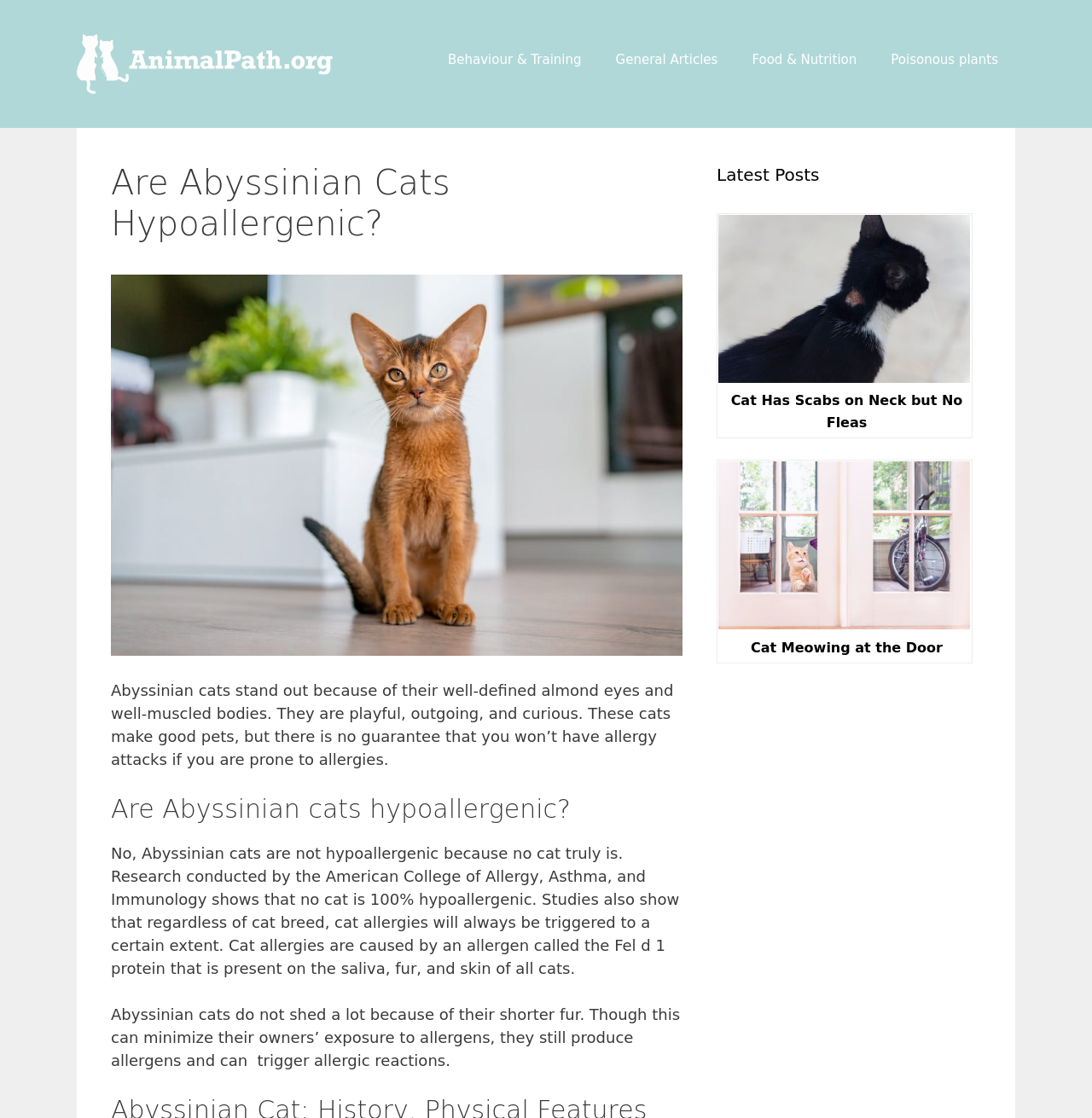Determine the bounding box coordinates of the clickable region to follow the instruction: "Read the article 'Are Abyssinian Cats Hypoallergenic?'".

[0.102, 0.145, 0.625, 0.218]